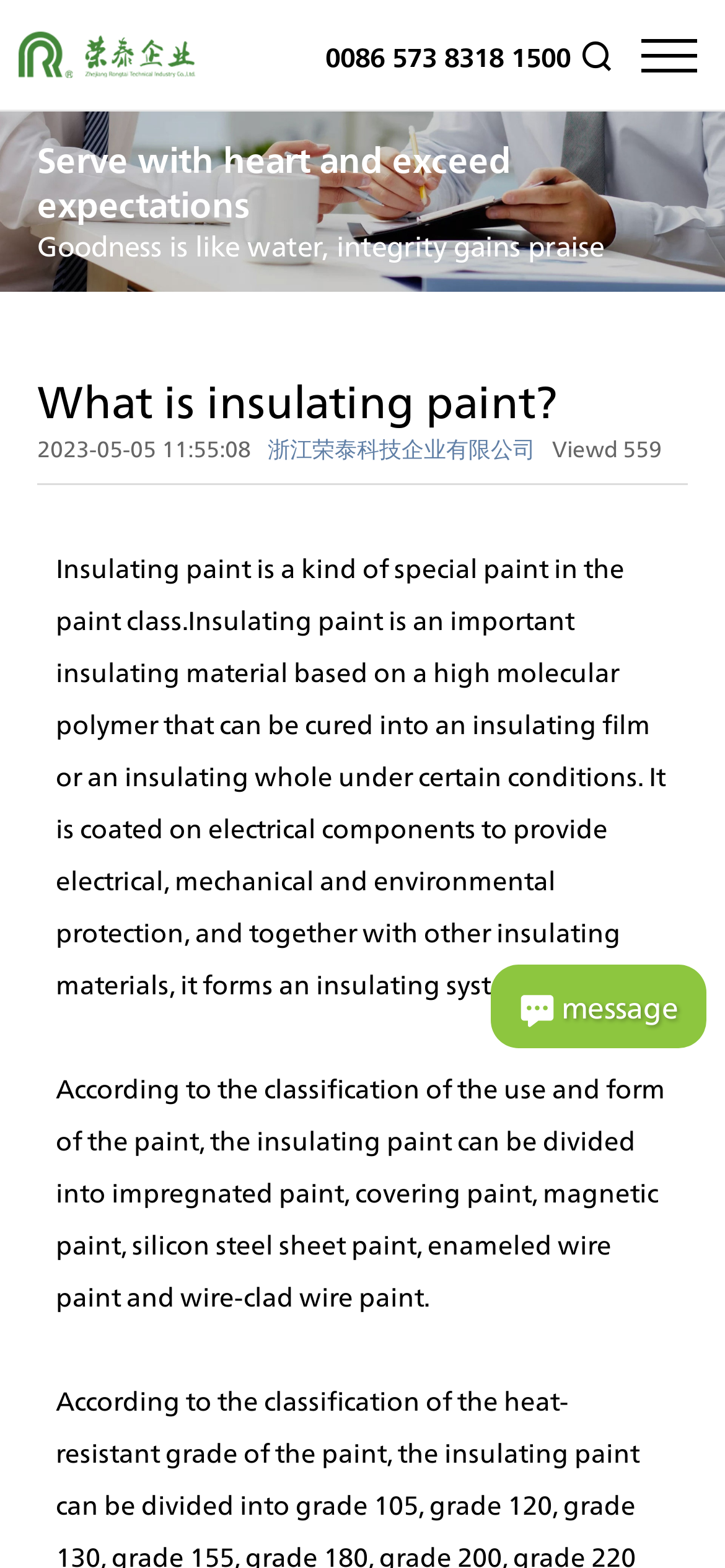Explain the webpage in detail, including its primary components.

The webpage appears to be a company's website, specifically Zhejiang Rongtai Technology Enterprise Co., Ltd, which manufactures potting compounds and epoxy resins. At the top of the page, there is a link to the company's homepage, accompanied by a logo image. Below this, there is a heading that displays the company's name and a brief description of their products.

On the top-right side of the page, there is a phone number and a heading that reads "Serve with heart and exceed expectations", followed by a quote "Goodness is like water, integrity gains praise". 

The main content of the page is divided into sections. The first section is headed "What is insulating paint?" and provides a detailed description of insulating paint, its properties, and its uses. This section also includes a timestamp, a link to the company's website in Chinese, and a view count.

Below this section, there is another section that explains the classification of insulating paint based on its use and form. 

At the bottom of the page, there is a link to the "Contact us" page, accompanied by an image and a text that reads "message".